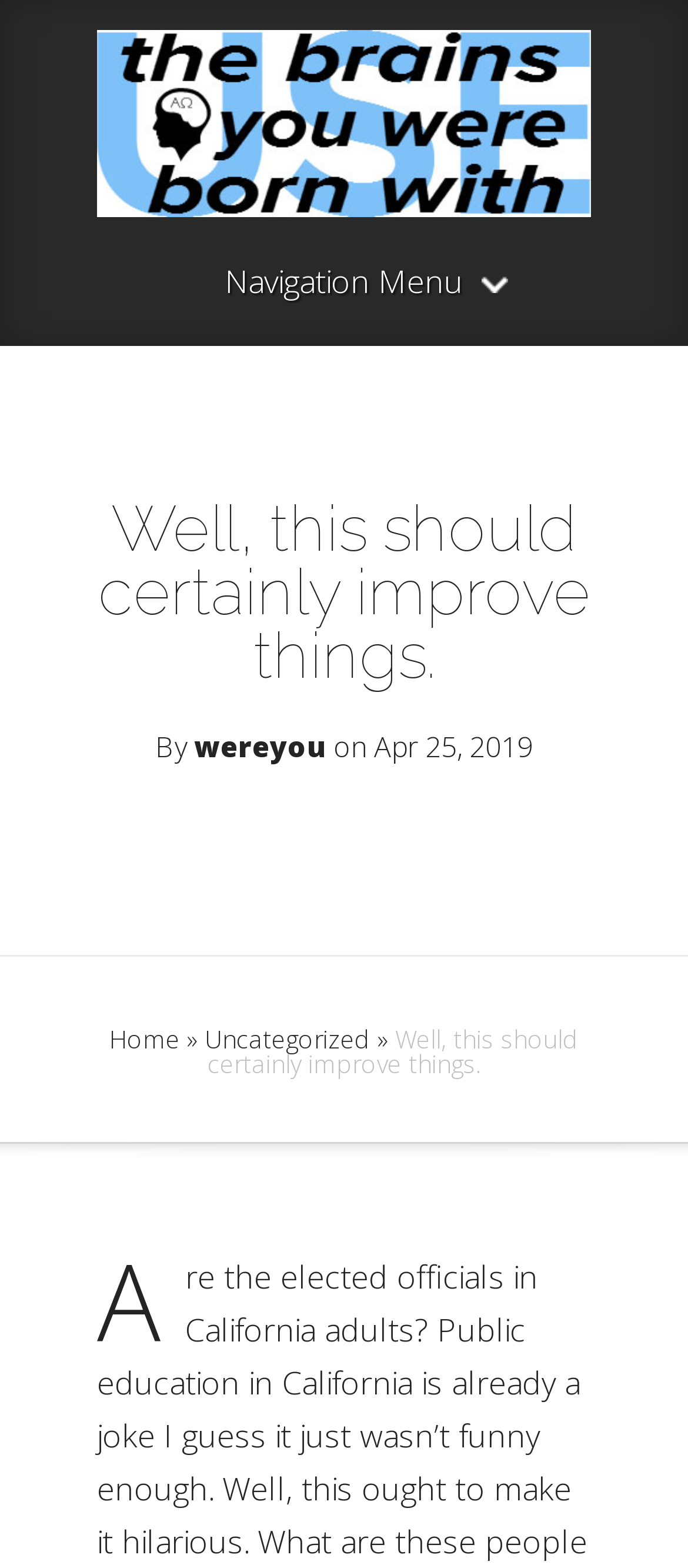Extract the bounding box coordinates of the UI element described: "Navigation Menu". Provide the coordinates in the format [left, top, right, bottom] with values ranging from 0 to 1.

[0.327, 0.169, 0.673, 0.221]